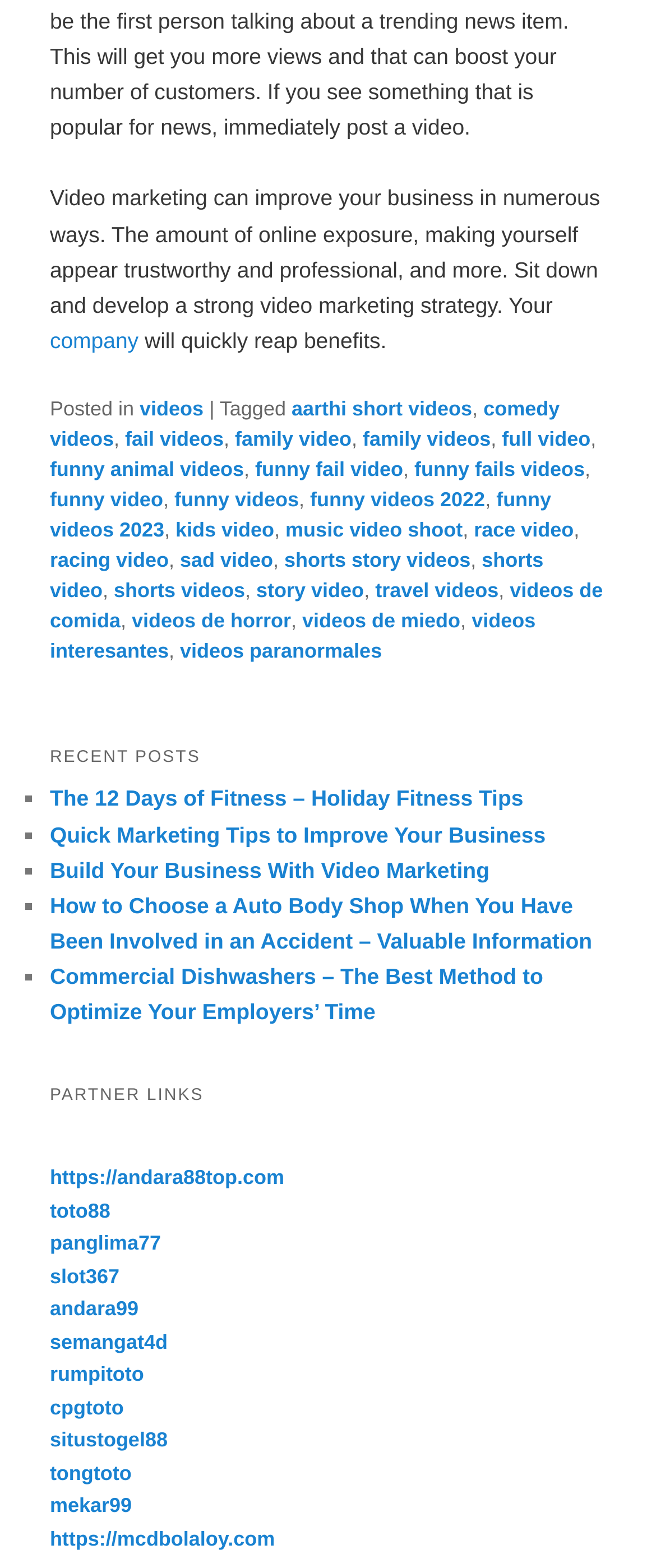Find the bounding box of the web element that fits this description: "Contents".

None